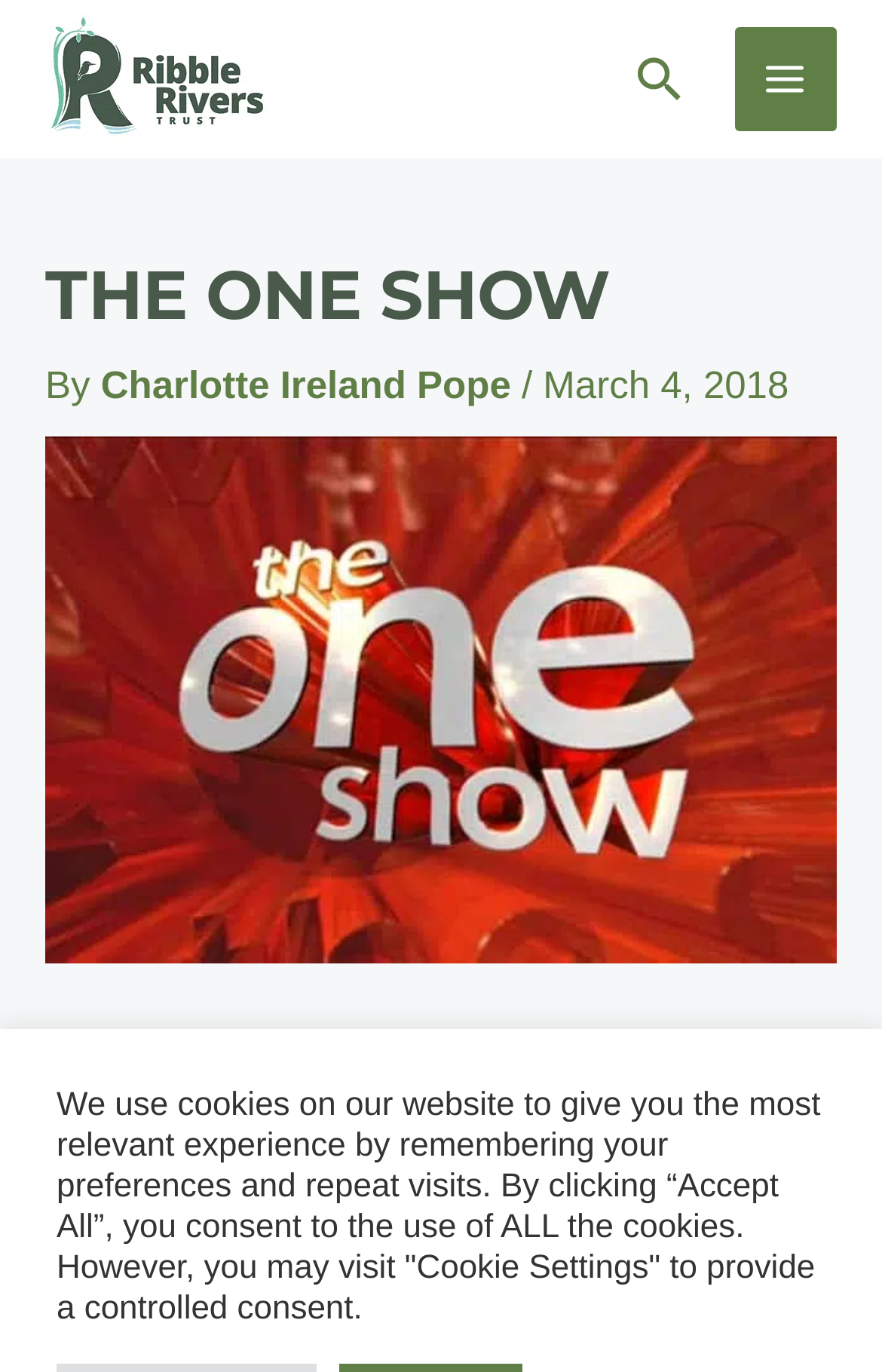What is the purpose of the image at the top of the page?
Look at the image and respond with a one-word or short-phrase answer.

representing Ribble Rivers Trust